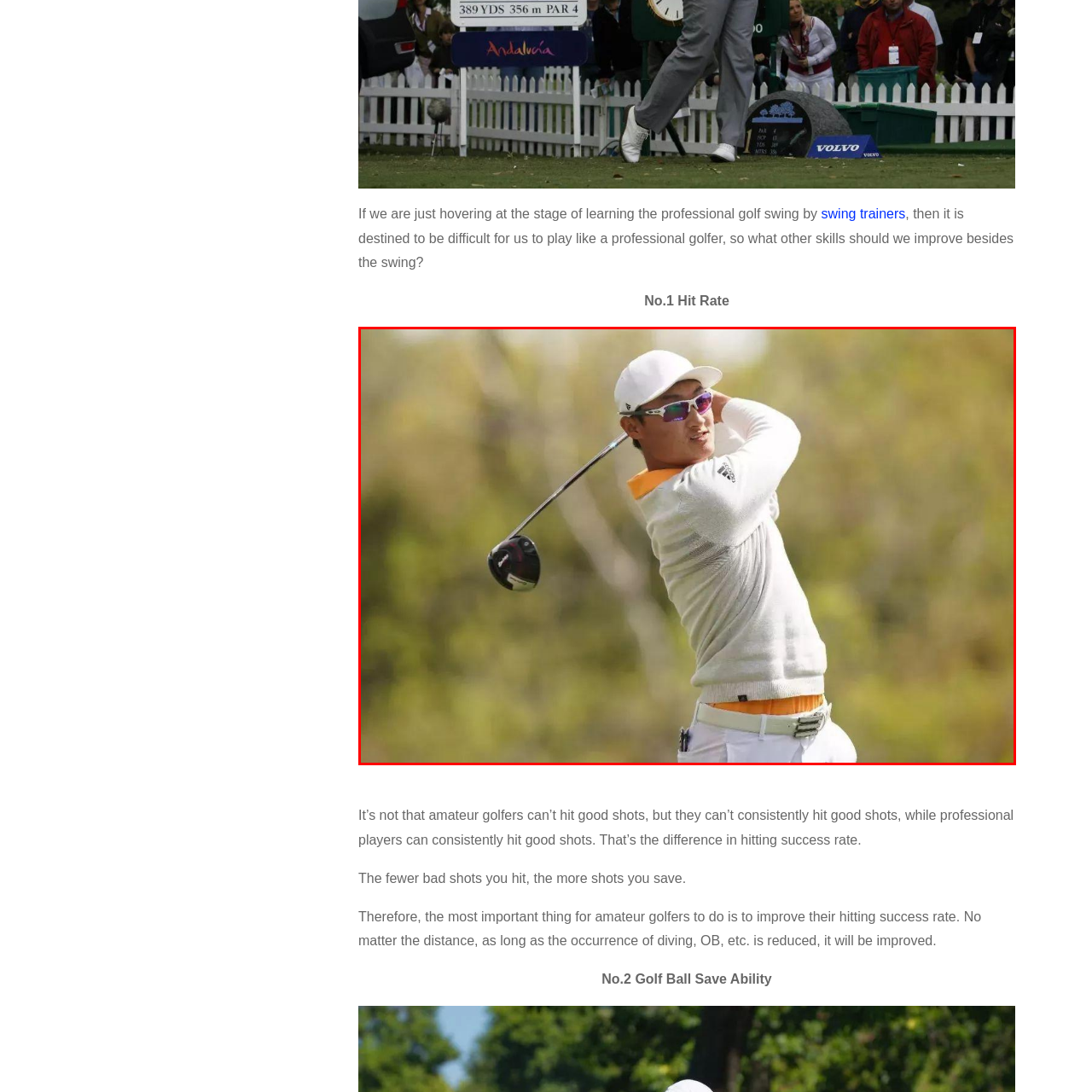What is essential for achieving a consistent hitting success rate?
Please carefully analyze the image highlighted by the red bounding box and give a thorough response based on the visual information contained within that section.

According to the caption, the golfer's stance and grip on the club suggest a moment of intense concentration, which is essential for achieving a consistent hitting success rate in golf.